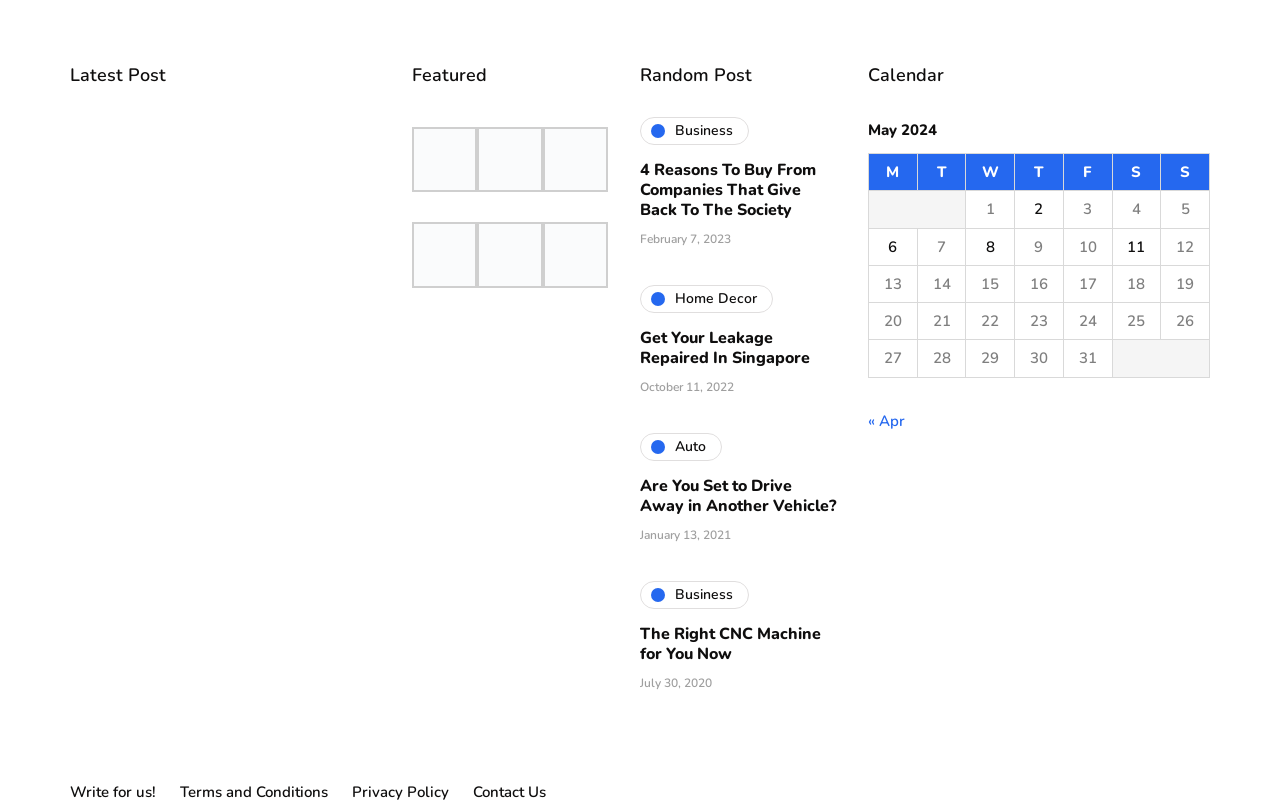Using the information in the image, give a detailed answer to the following question: What is the category of the post 'Get Your Leakage Repaired In Singapore'?

I looked for the link element with the text 'Get Your Leakage Repaired In Singapore' and found that it is under the category 'Home Decor'.